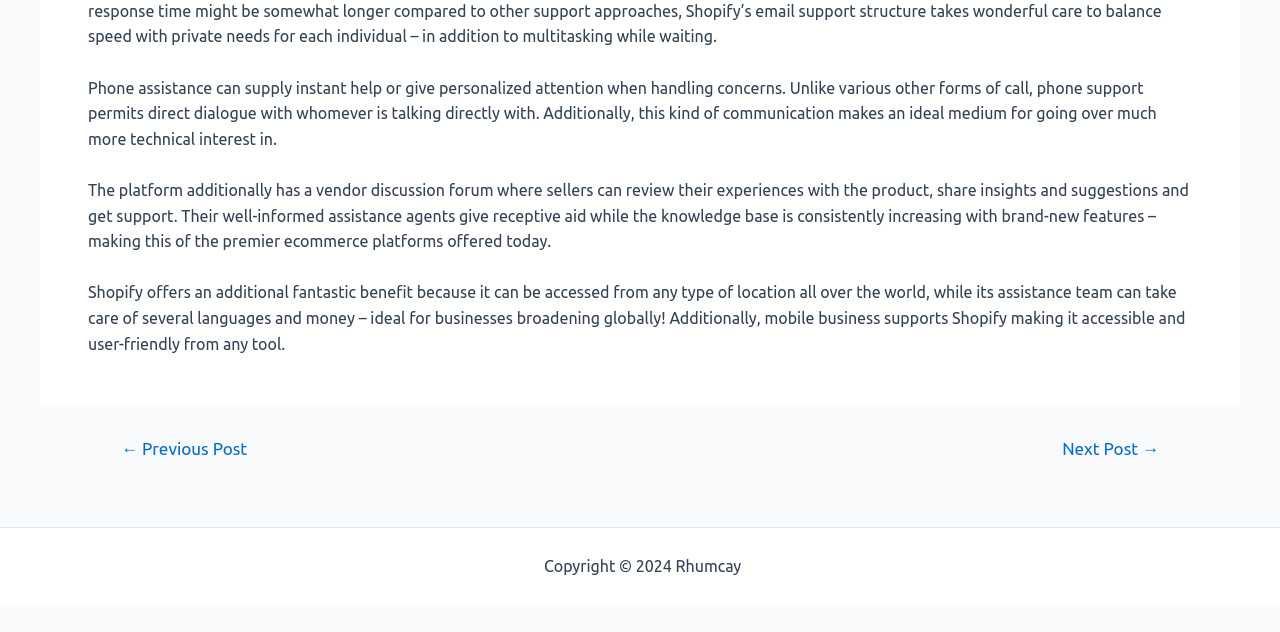Give a one-word or short phrase answer to the question: 
What is the navigation section for?

Post navigation